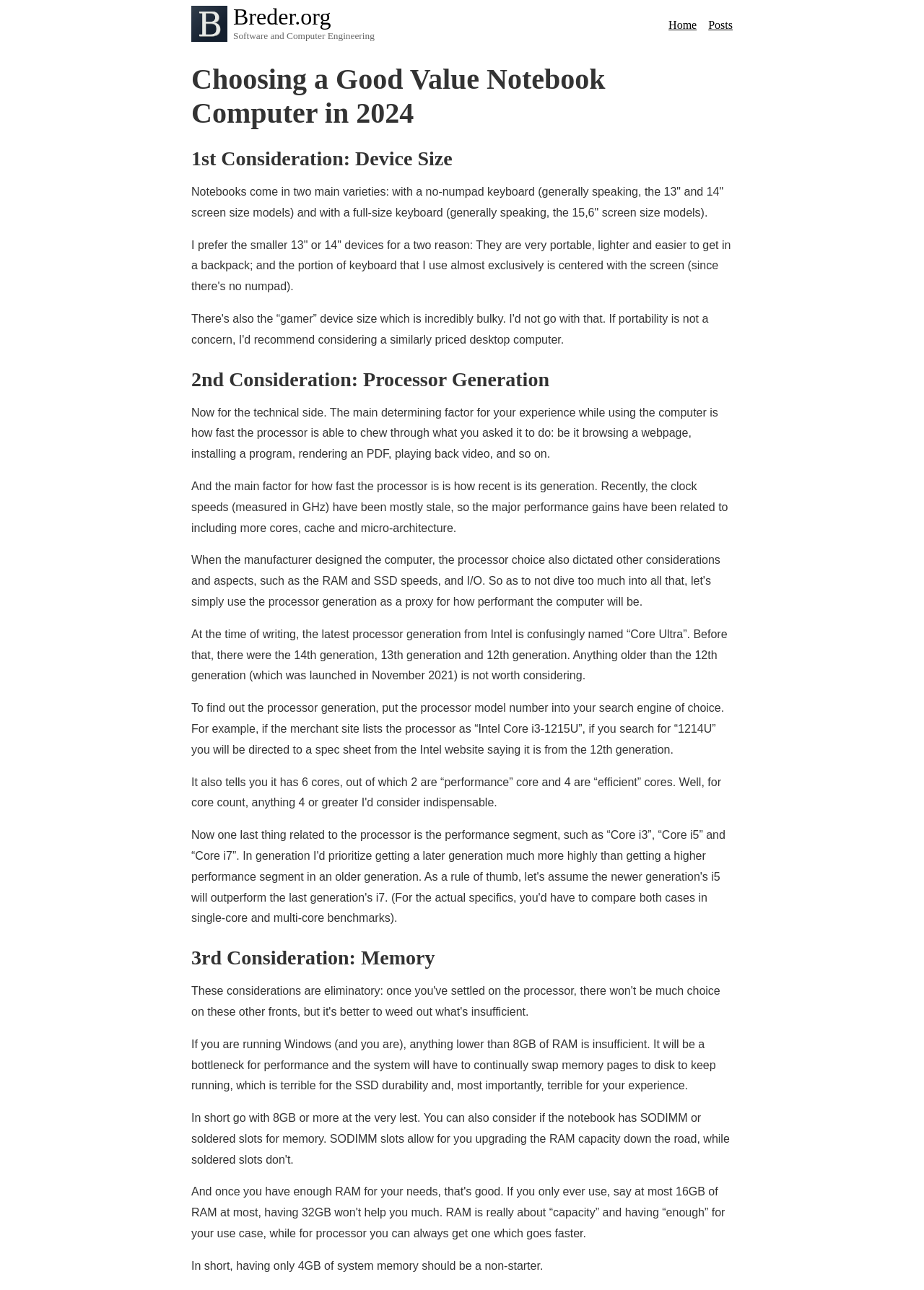Describe every aspect of the webpage comprehensively.

The webpage is about choosing a good value notebook computer in 2024. At the top left corner, there is a Breder.org logo, which is an image linked to the Breder.org website. Next to the logo, there is a text "Breder.org" and a subtitle "Software and Computer Engineering". 

On the top right corner, there are two links: "Home" and "Posts". 

Below the logo and the links, there is a main heading "Choosing a Good Value Notebook Computer in 2024". The article is divided into three main sections: "1st Consideration: Device Size", "2nd Consideration: Processor Generation", and "3rd Consideration: Memory". 

In the "Device Size" section, there are two paragraphs of text explaining the advantages of smaller notebook devices, such as portability and ease of use. 

In the "Processor Generation" section, there are three paragraphs of text discussing the importance of processor generation in determining the computer's performance. The text explains that the latest processor generation from Intel is "Core Ultra" and advises against considering anything older than the 12th generation. 

In the "Memory" section, there are two paragraphs of text emphasizing the importance of having at least 8GB of RAM, as anything lower would be a bottleneck for performance and would negatively impact the user's experience.